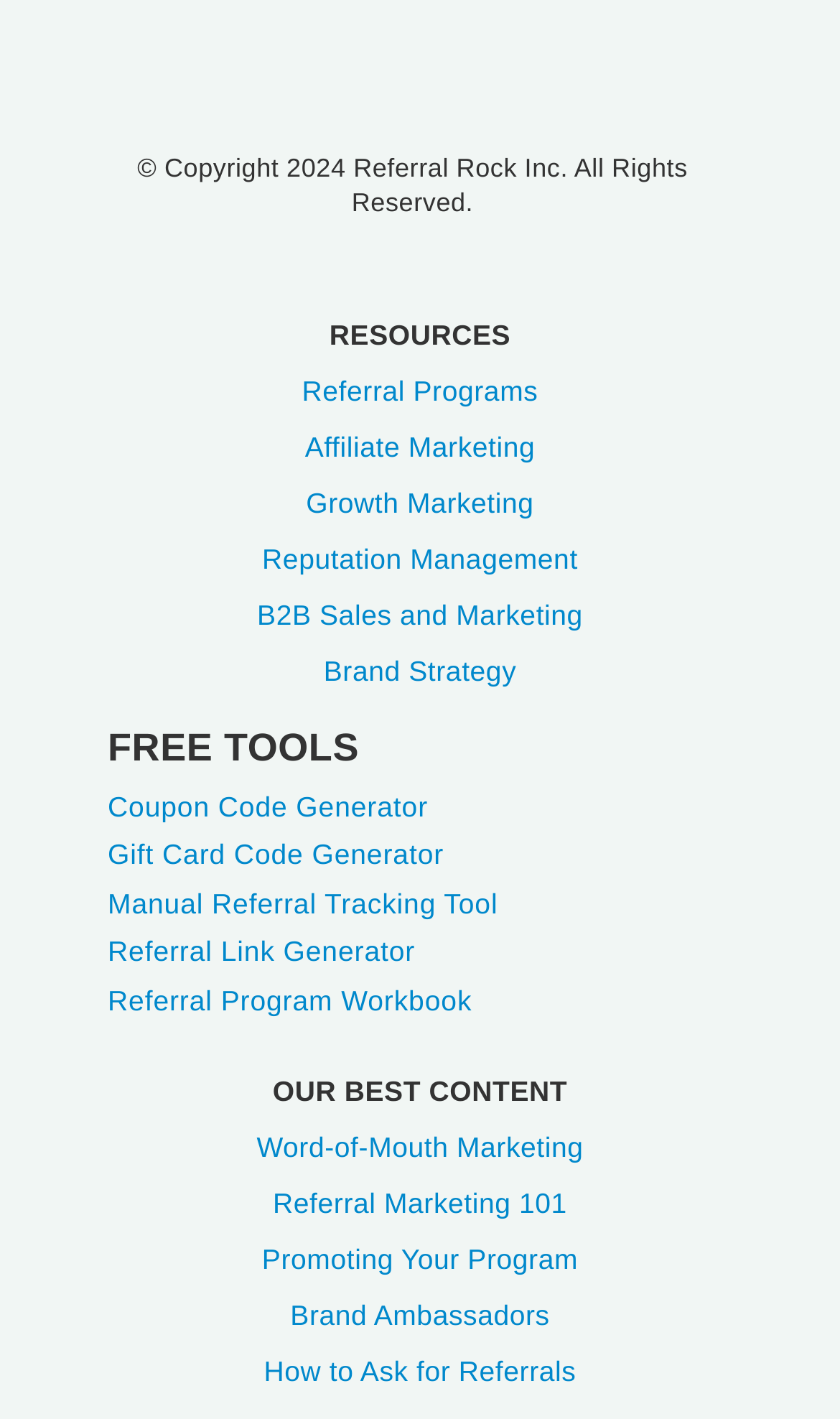What is the first resource link?
Using the details shown in the screenshot, provide a comprehensive answer to the question.

I looked at the 'RESOURCES' section and found that the first link listed is 'Referral Programs'.